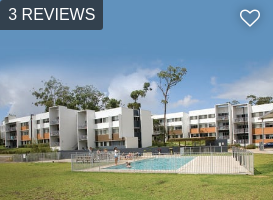How many stories do the student housing buildings have?
Based on the image, answer the question with a single word or brief phrase.

Three